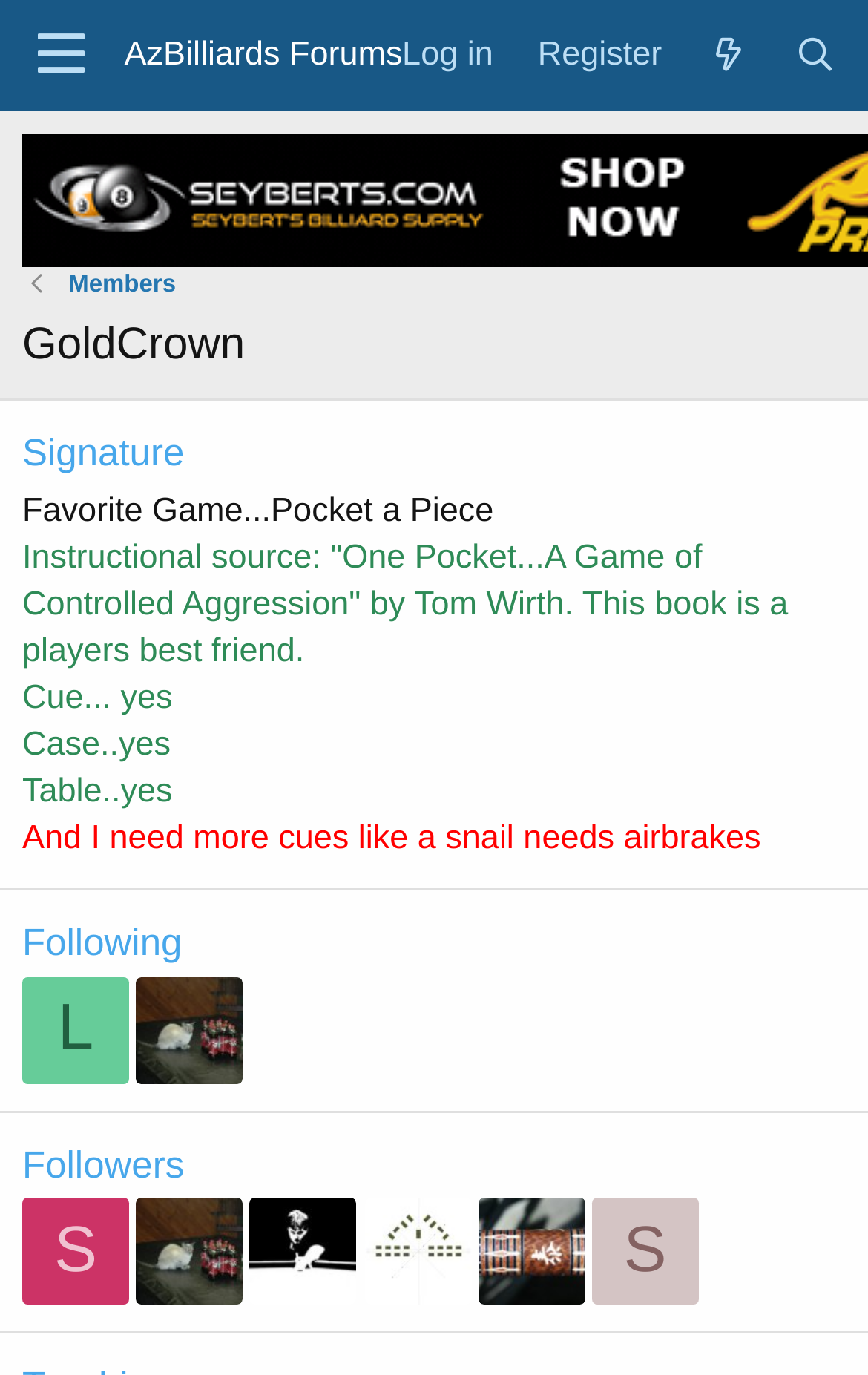Consider the image and give a detailed and elaborate answer to the question: 
What is the text above the 'Following' section?

The text above the 'Following' section is a heading element with the text 'Signature', which is located above the links and images in the 'Following' section.